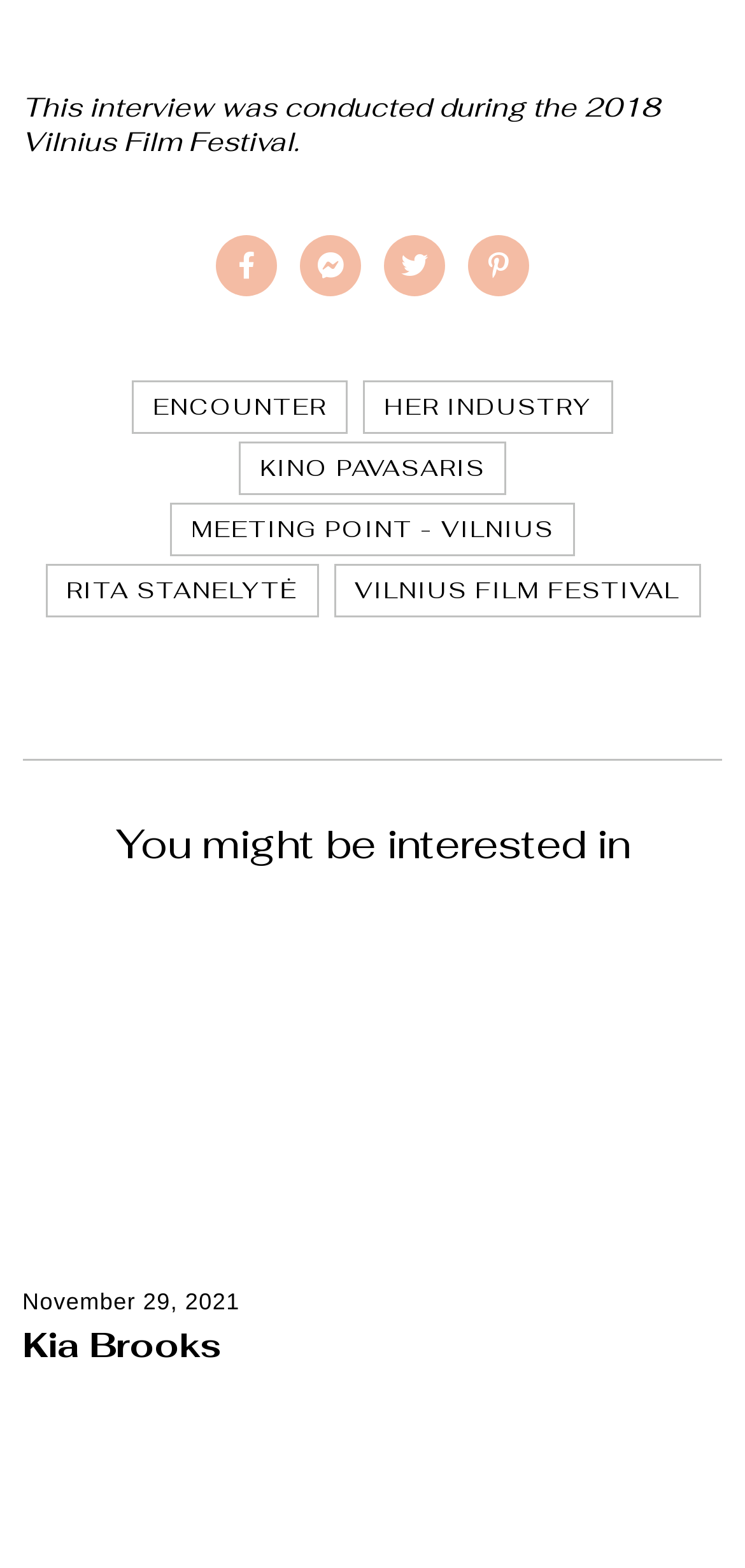Identify the bounding box coordinates of the clickable region necessary to fulfill the following instruction: "Check the time of the article". The bounding box coordinates should be four float numbers between 0 and 1, i.e., [left, top, right, bottom].

[0.03, 0.821, 0.322, 0.838]